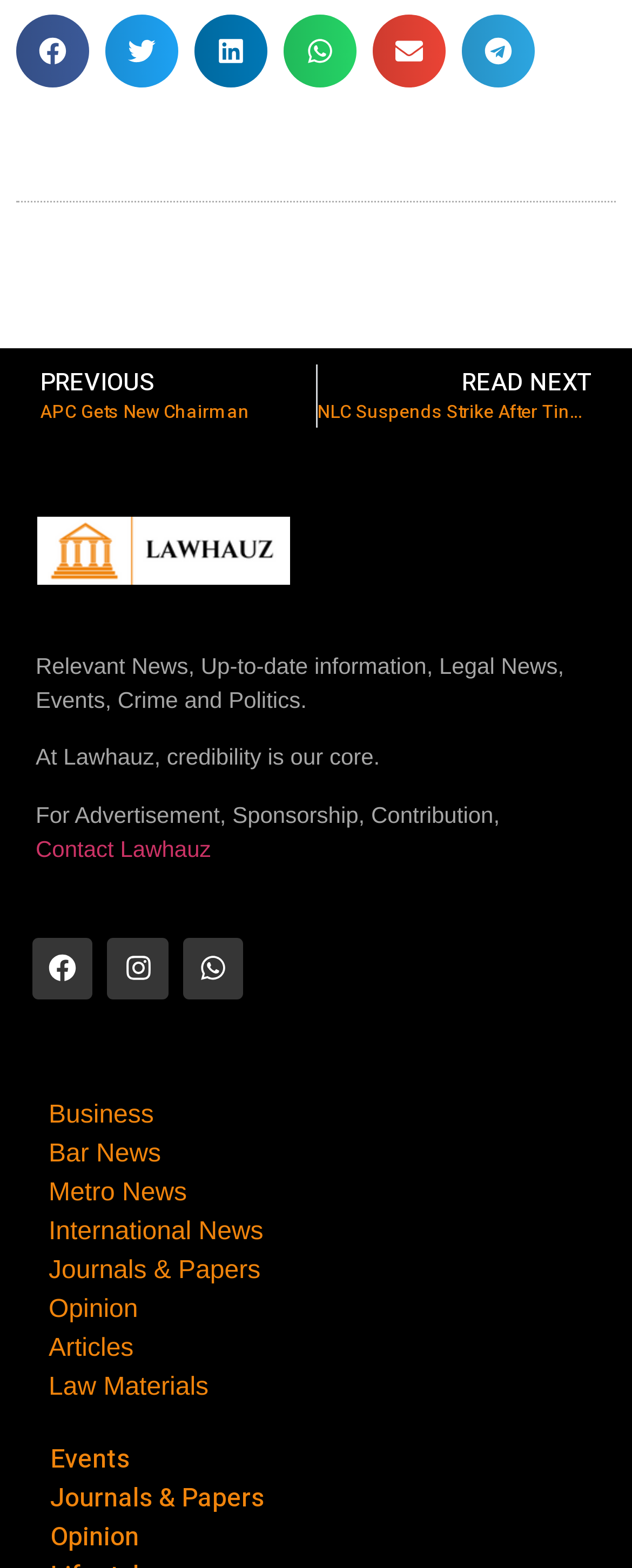Refer to the screenshot and give an in-depth answer to this question: What is the purpose of the buttons at the top?

The buttons at the top of the webpage have images and text indicating they are for sharing content on various social media platforms, including Facebook, Twitter, LinkedIn, WhatsApp, and Telegram.